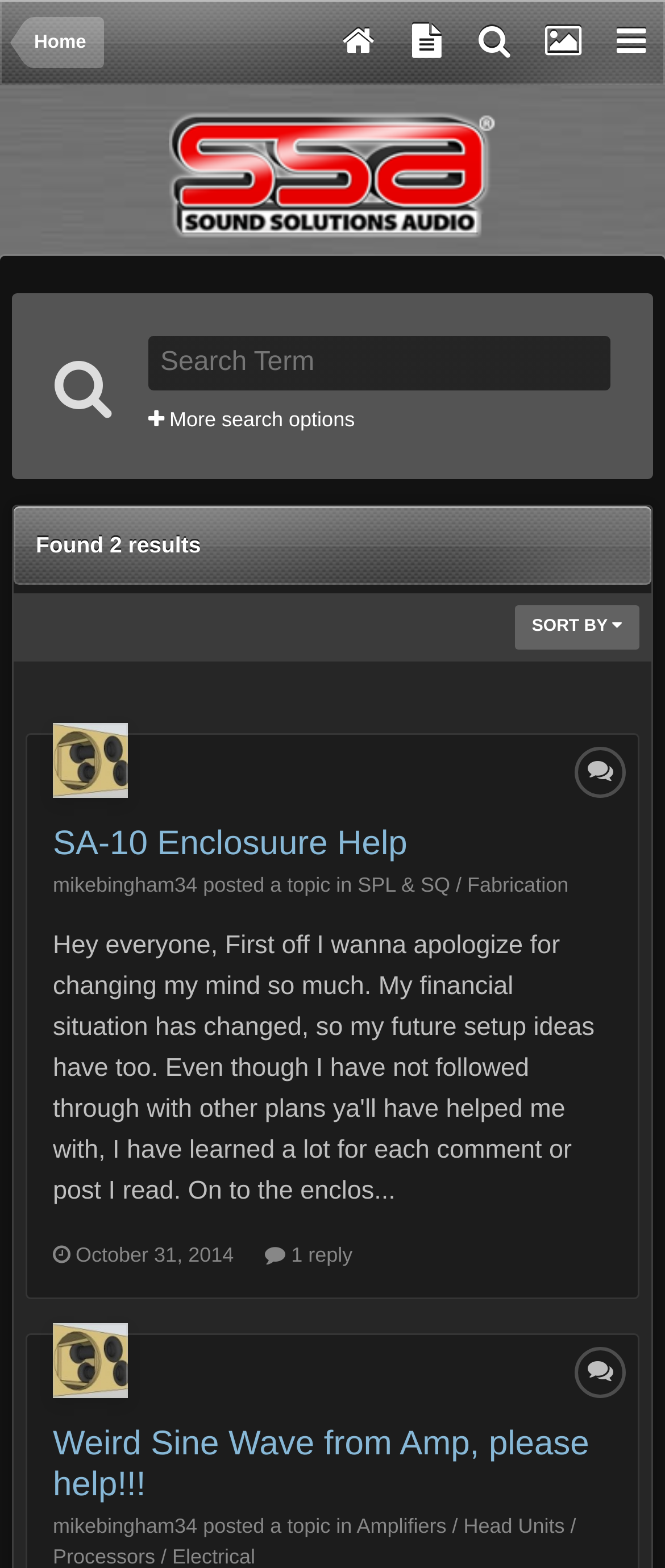Please reply to the following question with a single word or a short phrase:
When was the first topic posted?

October 31, 2014